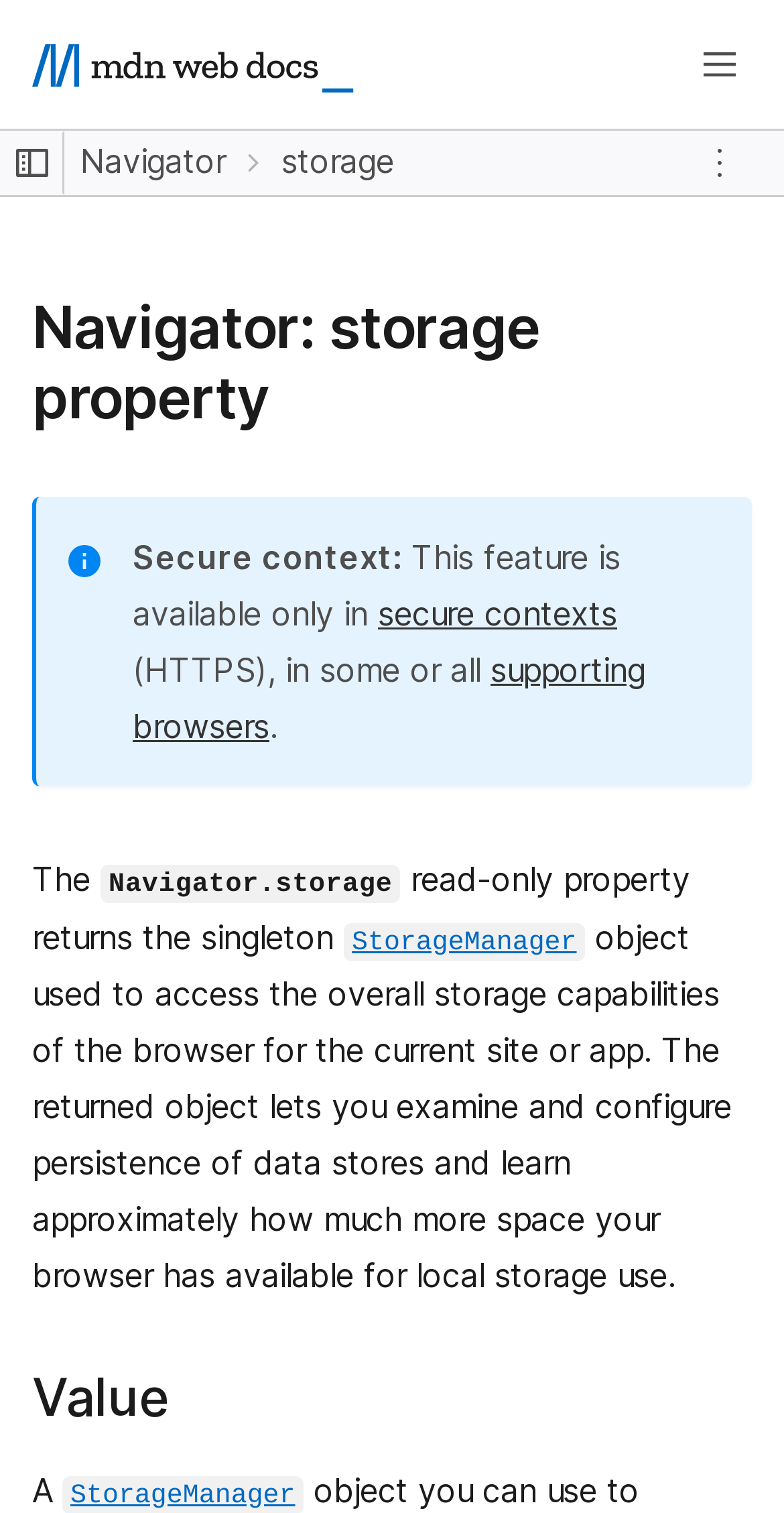Provide a short answer using a single word or phrase for the following question: 
What is the purpose of the breadcrumb navigation?

To show navigation path